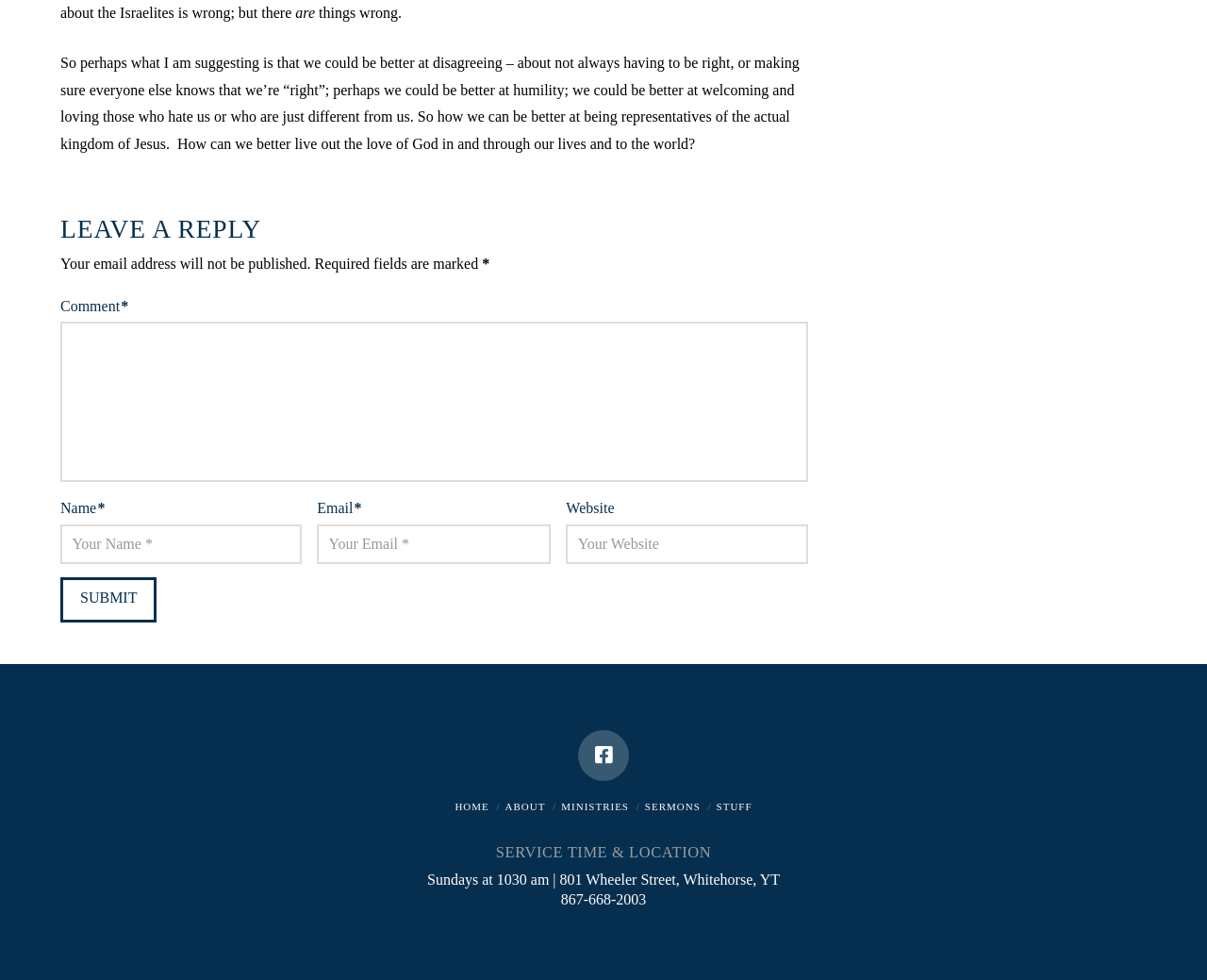Please determine the bounding box coordinates of the clickable area required to carry out the following instruction: "Submit your comment". The coordinates must be four float numbers between 0 and 1, represented as [left, top, right, bottom].

[0.05, 0.589, 0.13, 0.636]